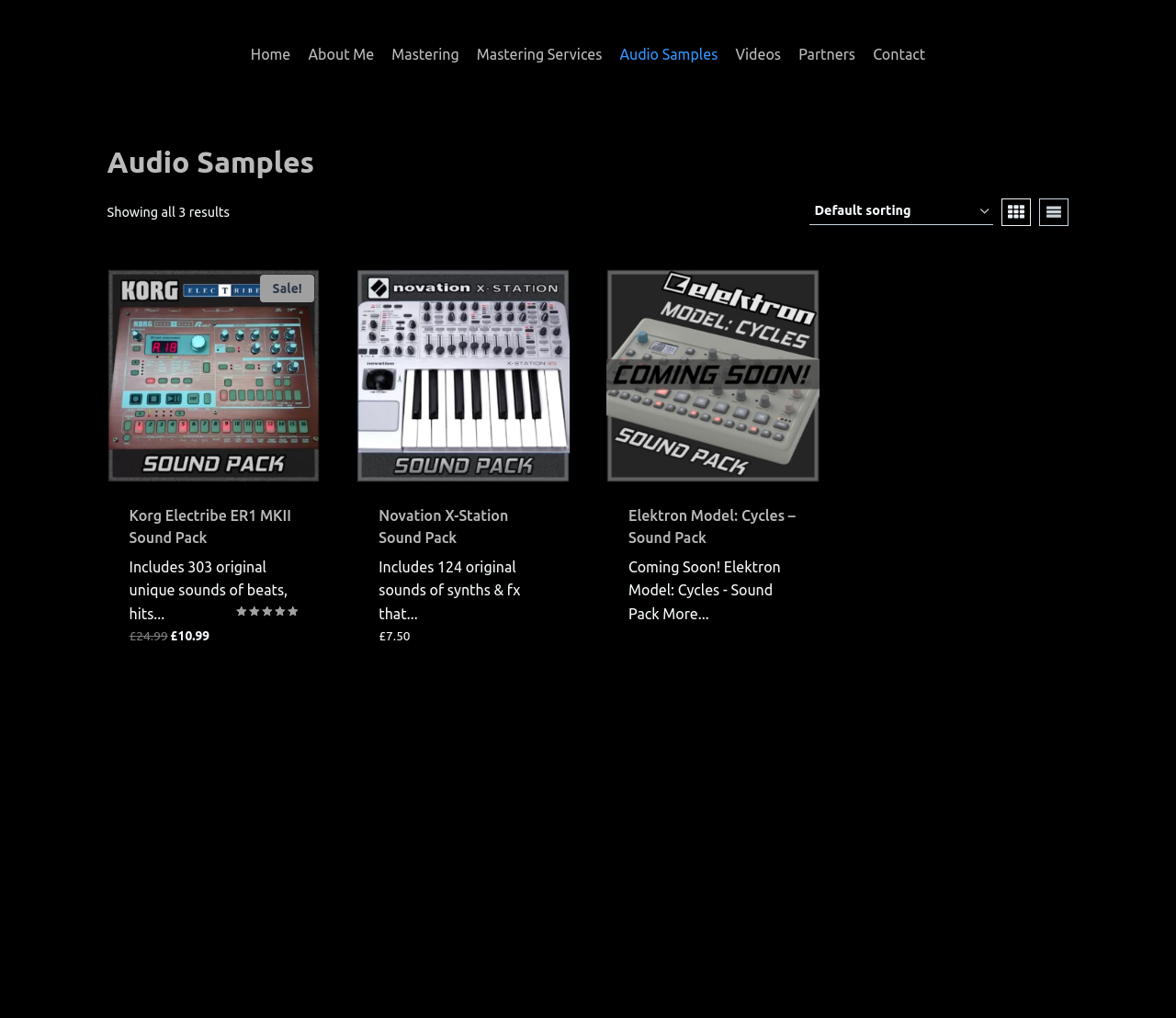What is the function of the 'Grid' and 'List' buttons?
Please answer using one word or phrase, based on the screenshot.

To change the view